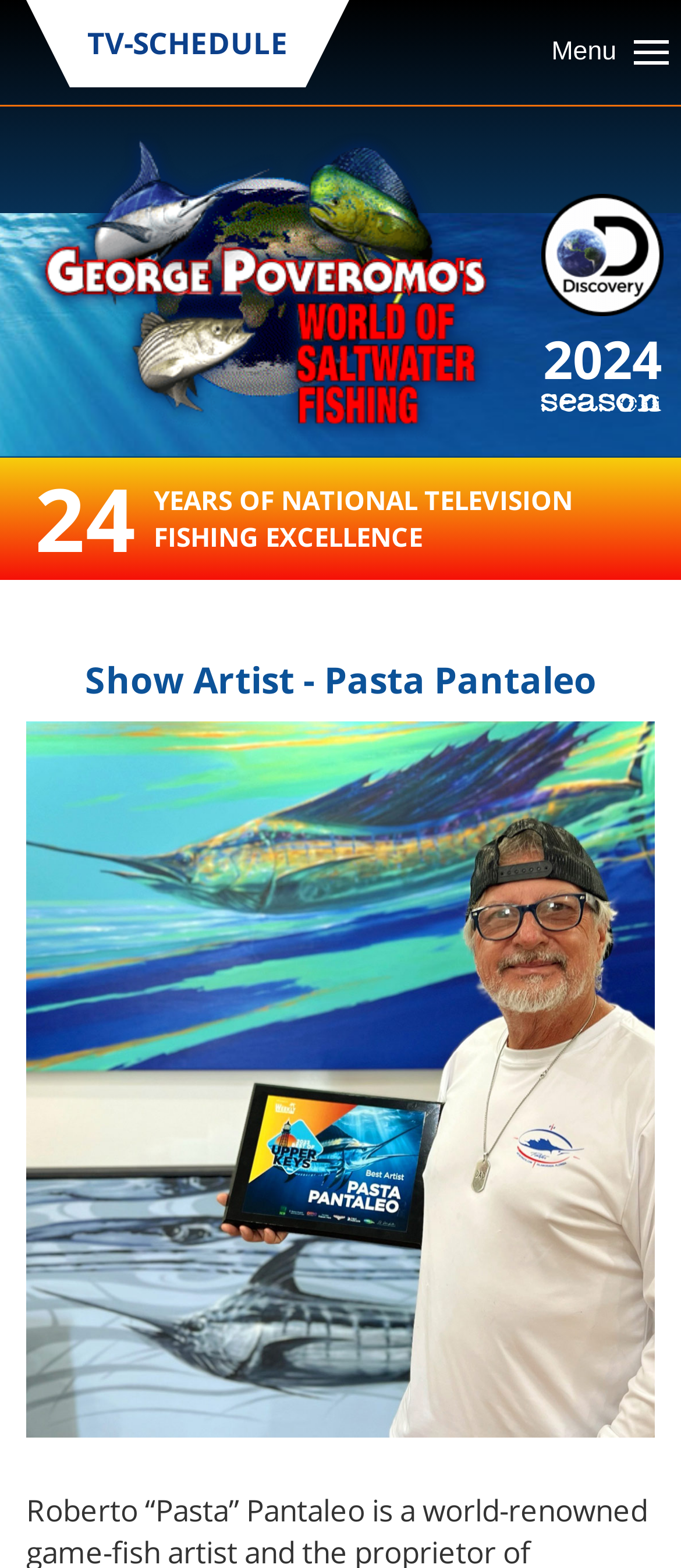Please give a succinct answer to the question in one word or phrase:
What is the year mentioned on the webpage?

2024